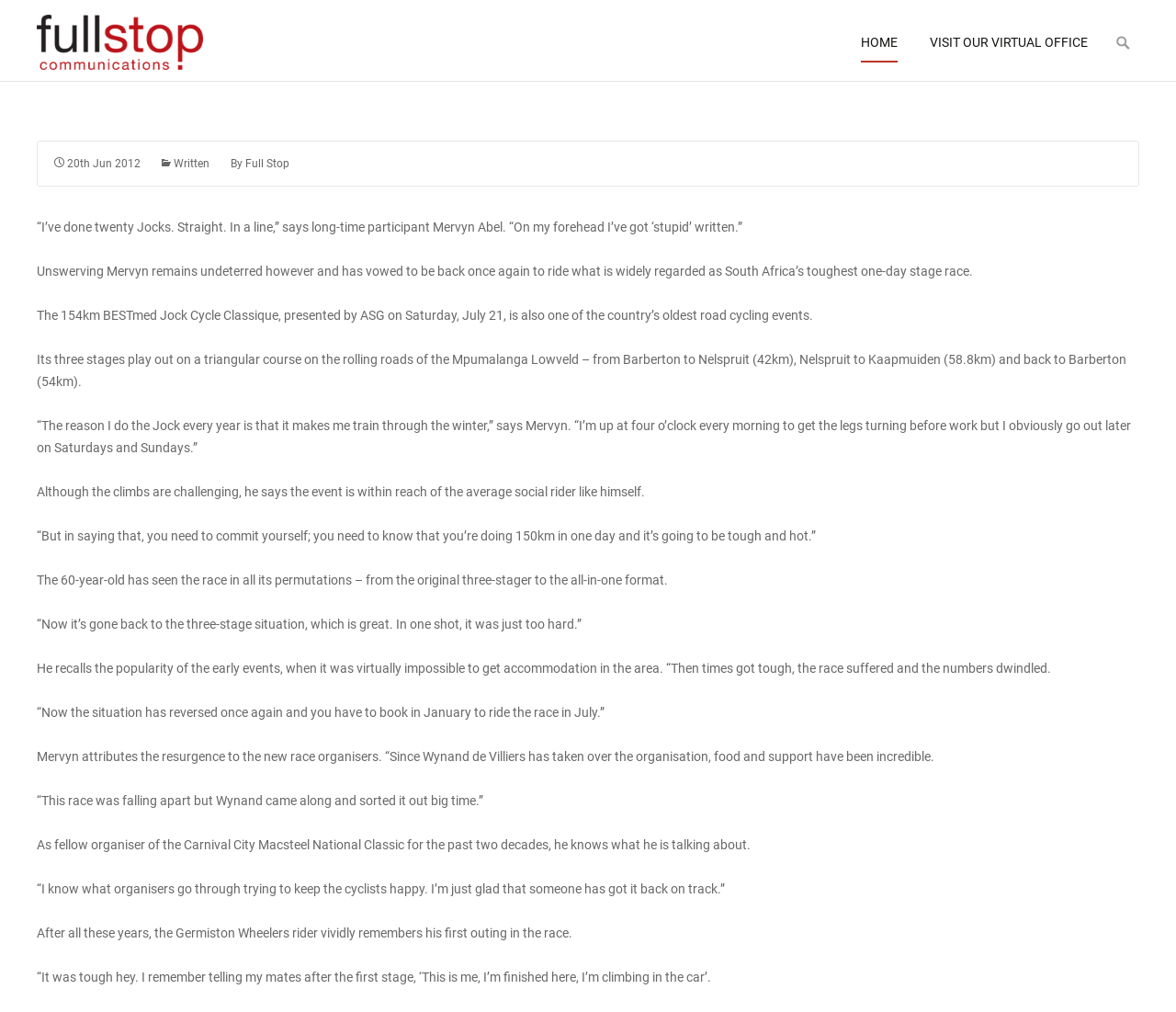Give an extensive and precise description of the webpage.

This webpage is about a news article featuring Mervyn Abel, a long-time participant in the BESTmed Jock Cycle Classique, a one-day stage race in South Africa. At the top left of the page, there is a link to "Full Stop Communications" accompanied by an image with the same name. On the top right, there are several links, including "HOME", "VISIT OUR VIRTUAL OFFICE", and a search bar with a magnifying glass icon.

Below the top navigation bar, the main content of the article begins. The title of the article, "Unswerving Mervyn tackles 21st Jock", is not explicitly stated, but it can be inferred from the meta description and the content of the article. The article features a series of paragraphs quoting Mervyn Abel, who shares his experiences and thoughts about the race.

The article is divided into several sections, each describing a different aspect of Mervyn's experiences with the Jock Cycle Classique. The text is arranged in a single column, with no images or other multimedia elements besides the "Full Stop Communications" image at the top. There are 20 paragraphs in total, each describing a different aspect of Mervyn's story, including his motivation for participating in the race, his training routine, and his opinions about the race organizers.